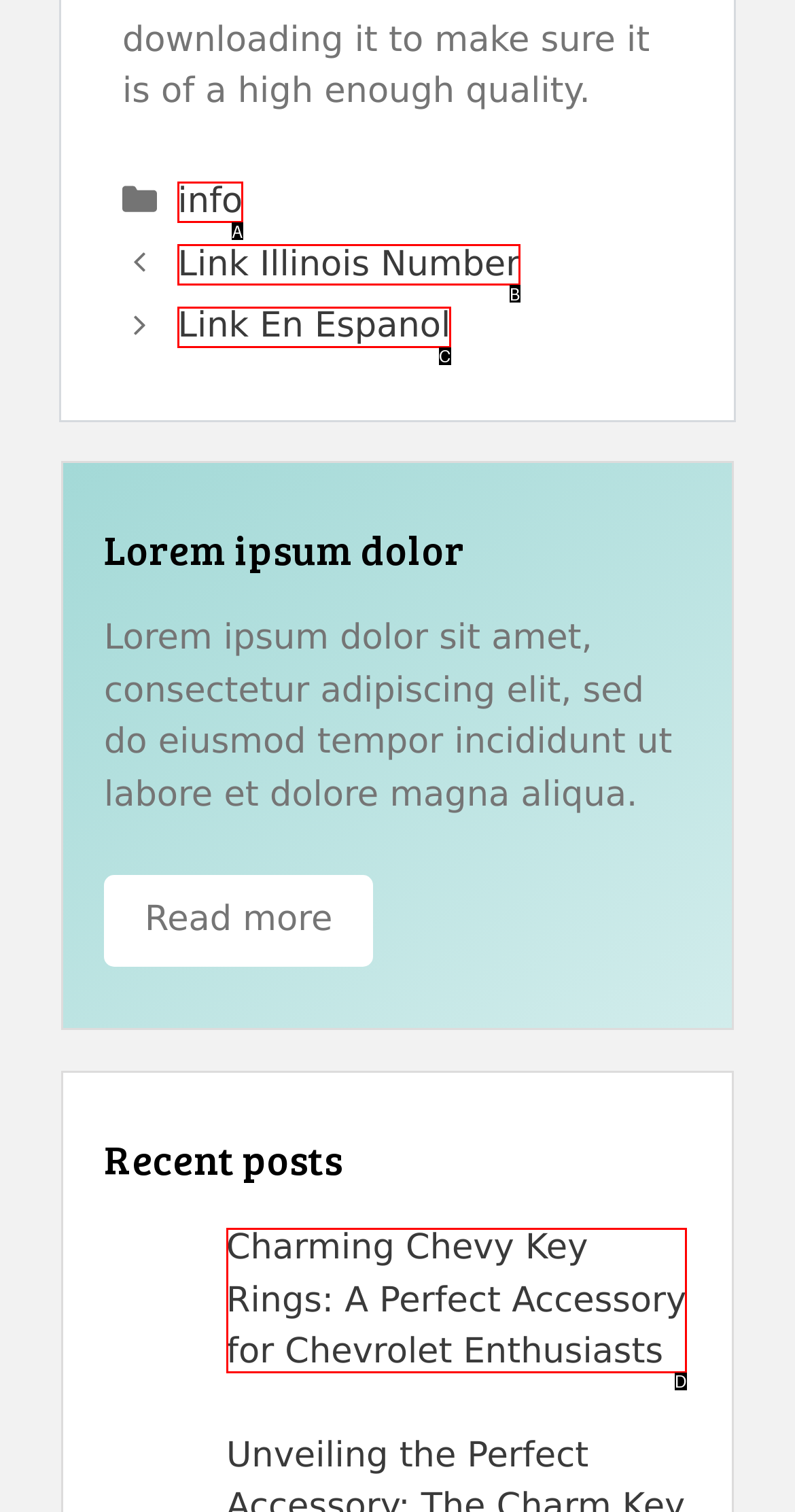Identify the letter of the option that best matches the following description: Link Illinois Number. Respond with the letter directly.

B